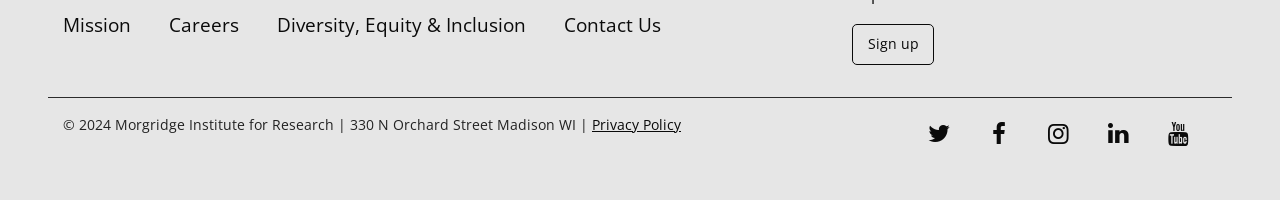Carefully examine the image and provide an in-depth answer to the question: What is the purpose of the 'Sign up' link?

I inferred the purpose of the 'Sign up' link by its common usage on websites, where it is typically used to create a new account or register for a service.